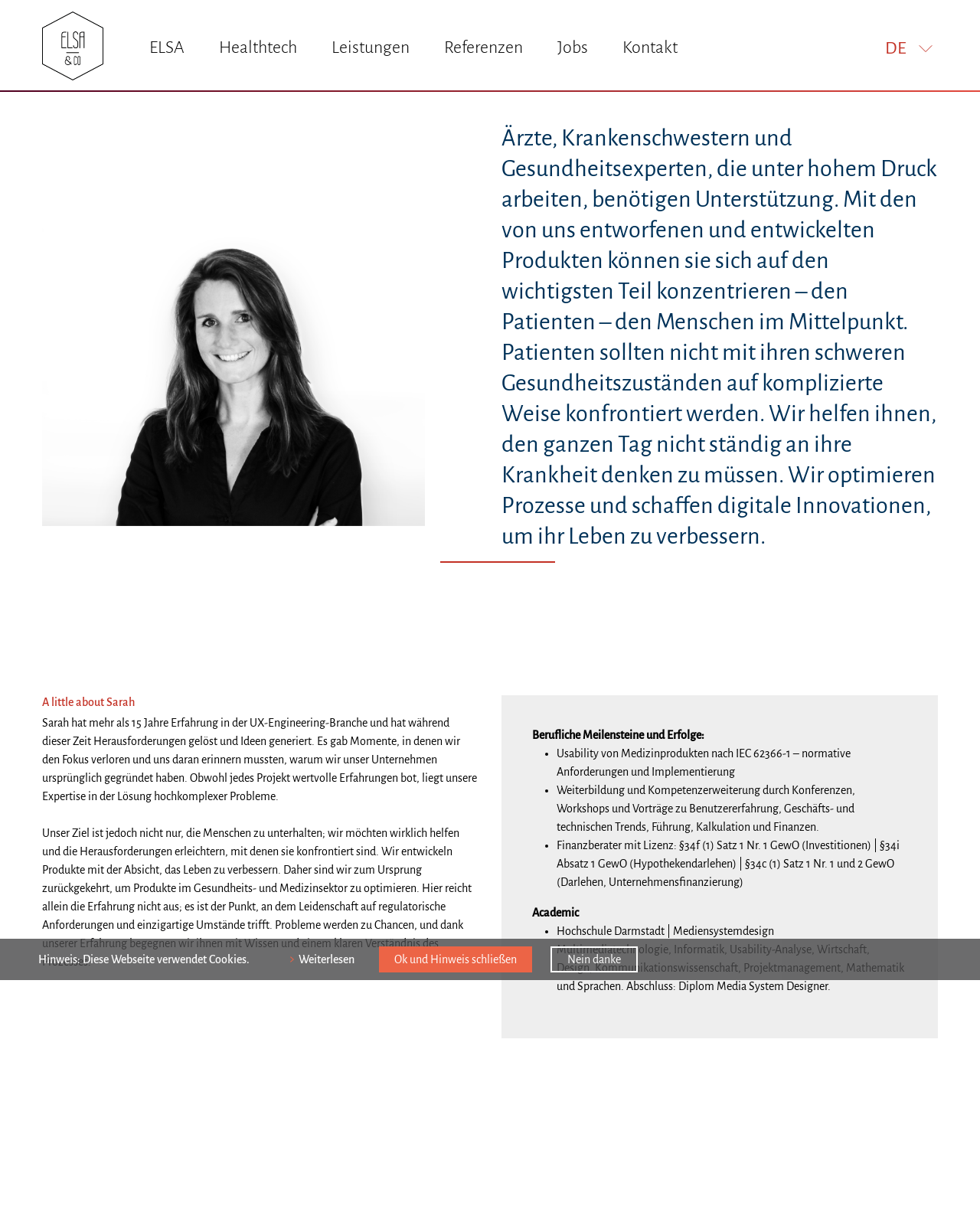Respond with a single word or phrase for the following question: 
What is the profession of Sarah?

UX-Engineering